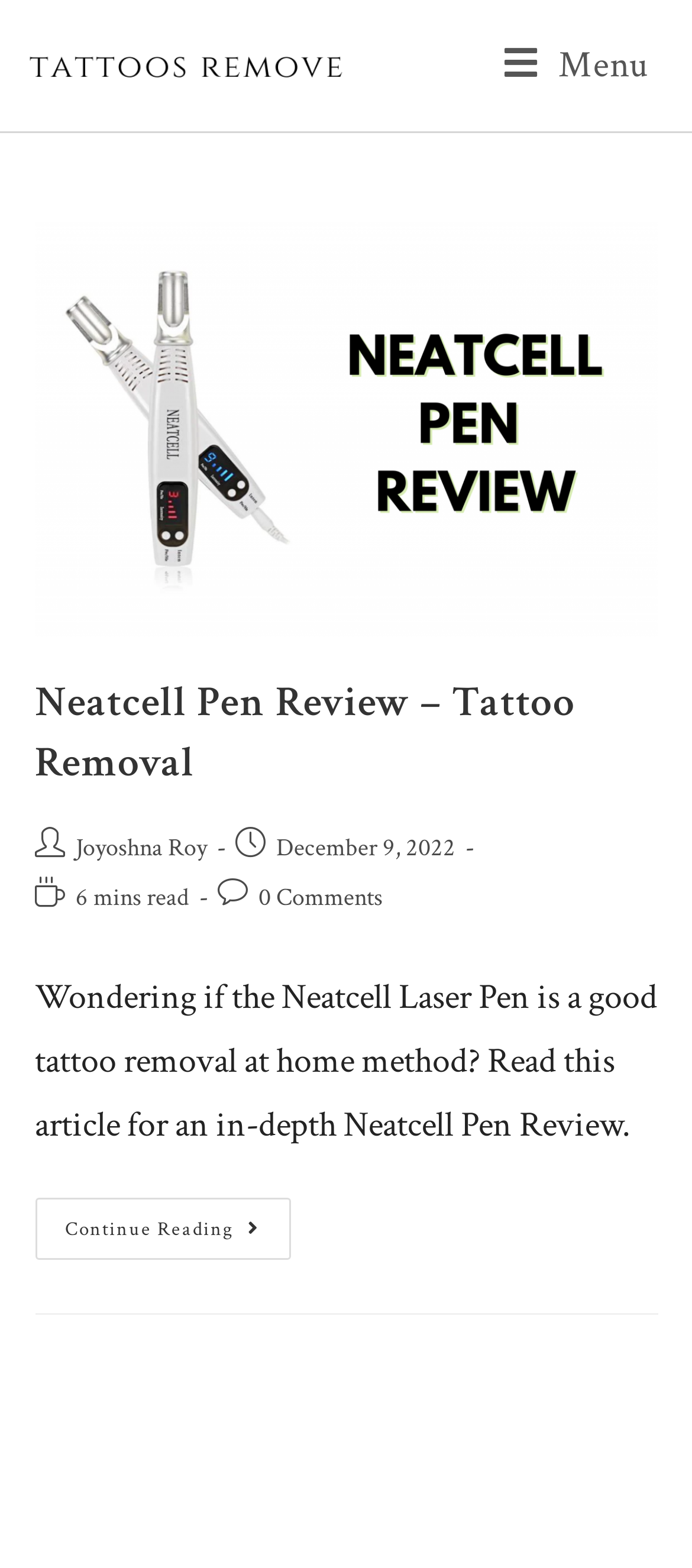With reference to the screenshot, provide a detailed response to the question below:
How long does it take to read the article?

The reading time of the article can be found in the post details section, where it is mentioned as '6 mins read'.